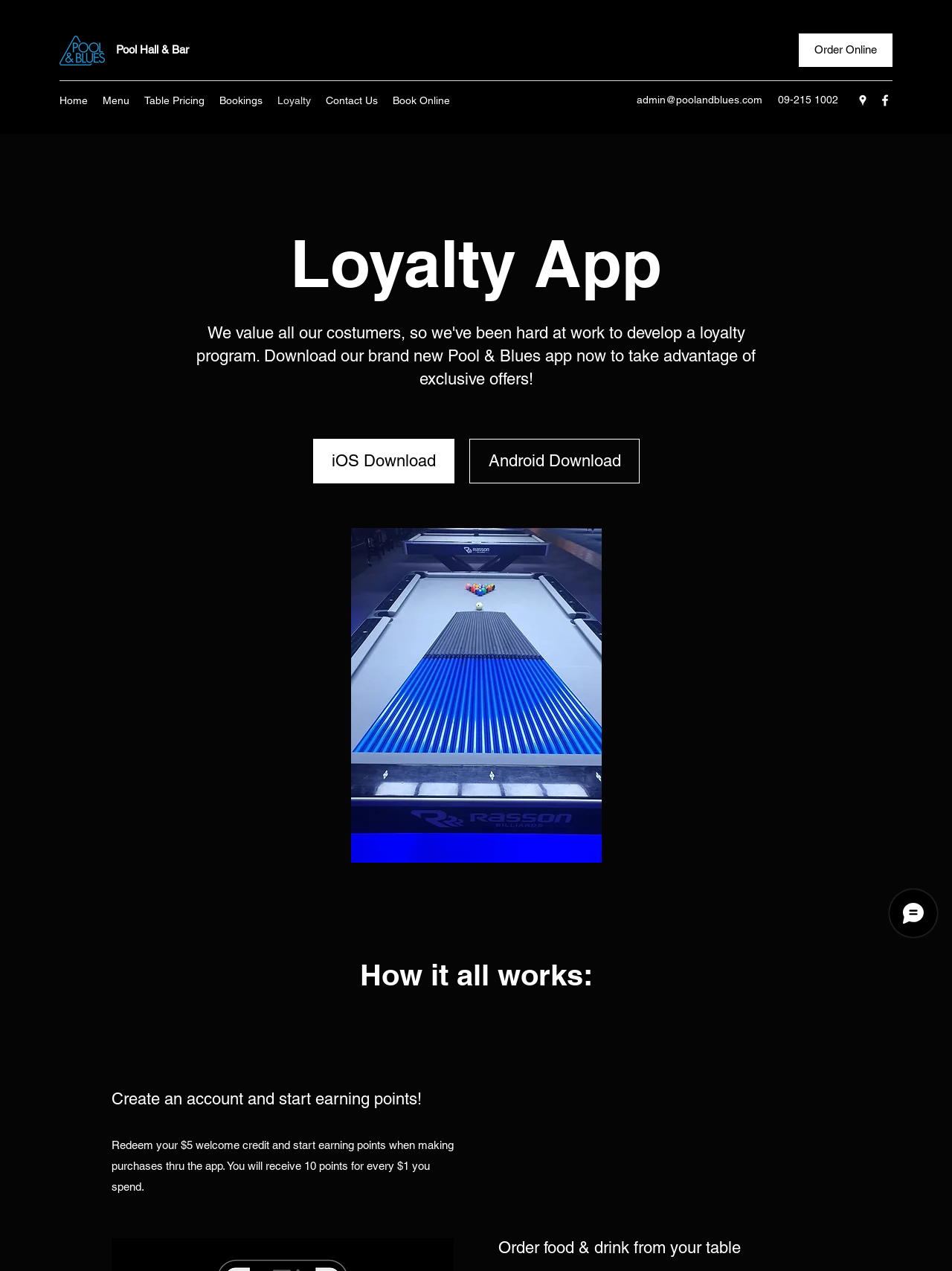How many points do you get for every dollar spent?
Based on the image, answer the question with a single word or brief phrase.

10